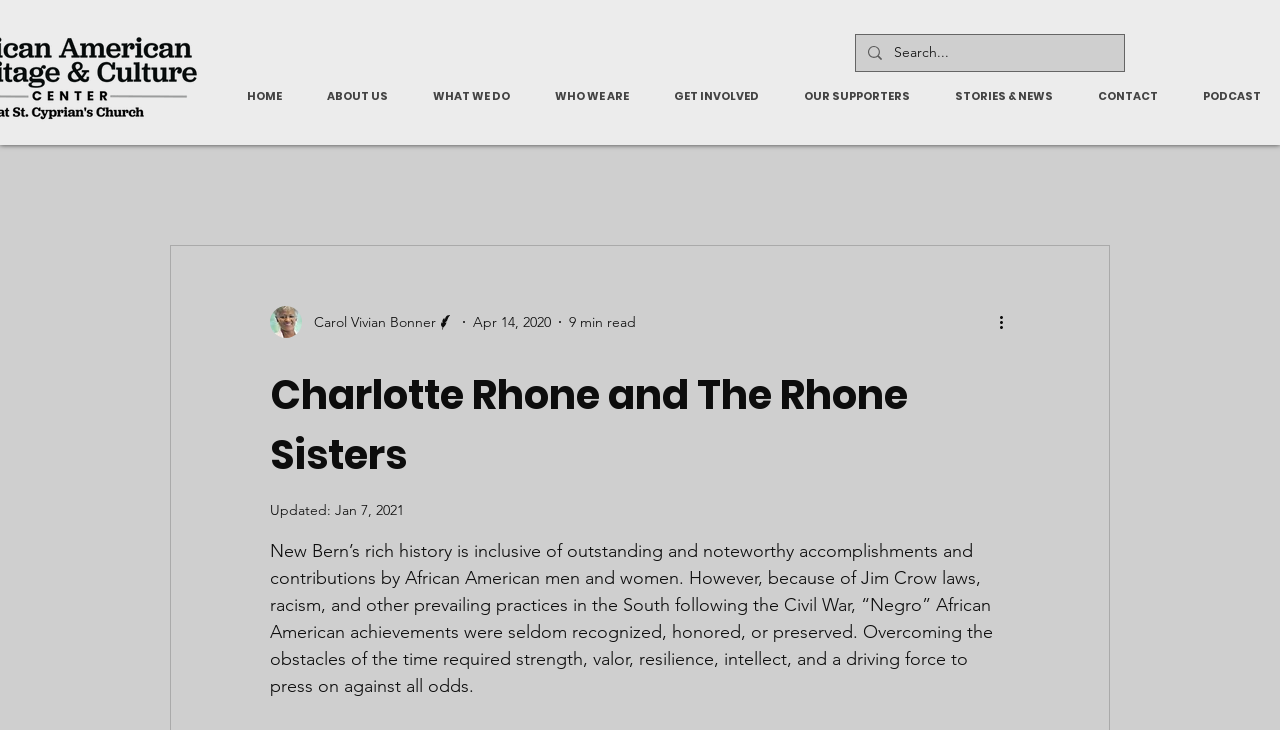Highlight the bounding box coordinates of the element you need to click to perform the following instruction: "Click More actions."

[0.778, 0.425, 0.797, 0.458]